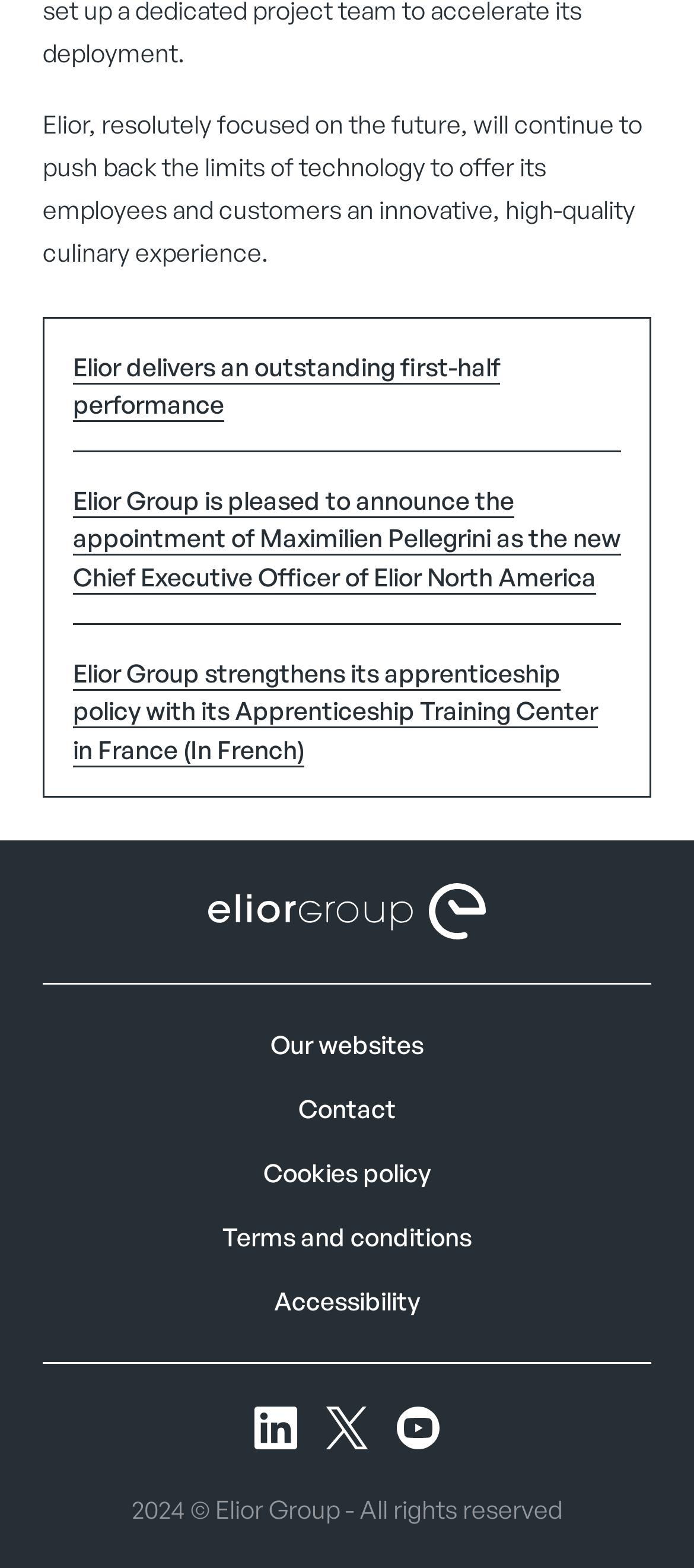Determine the bounding box for the UI element that matches this description: "alt="Raleigh Locksmith Group"".

None